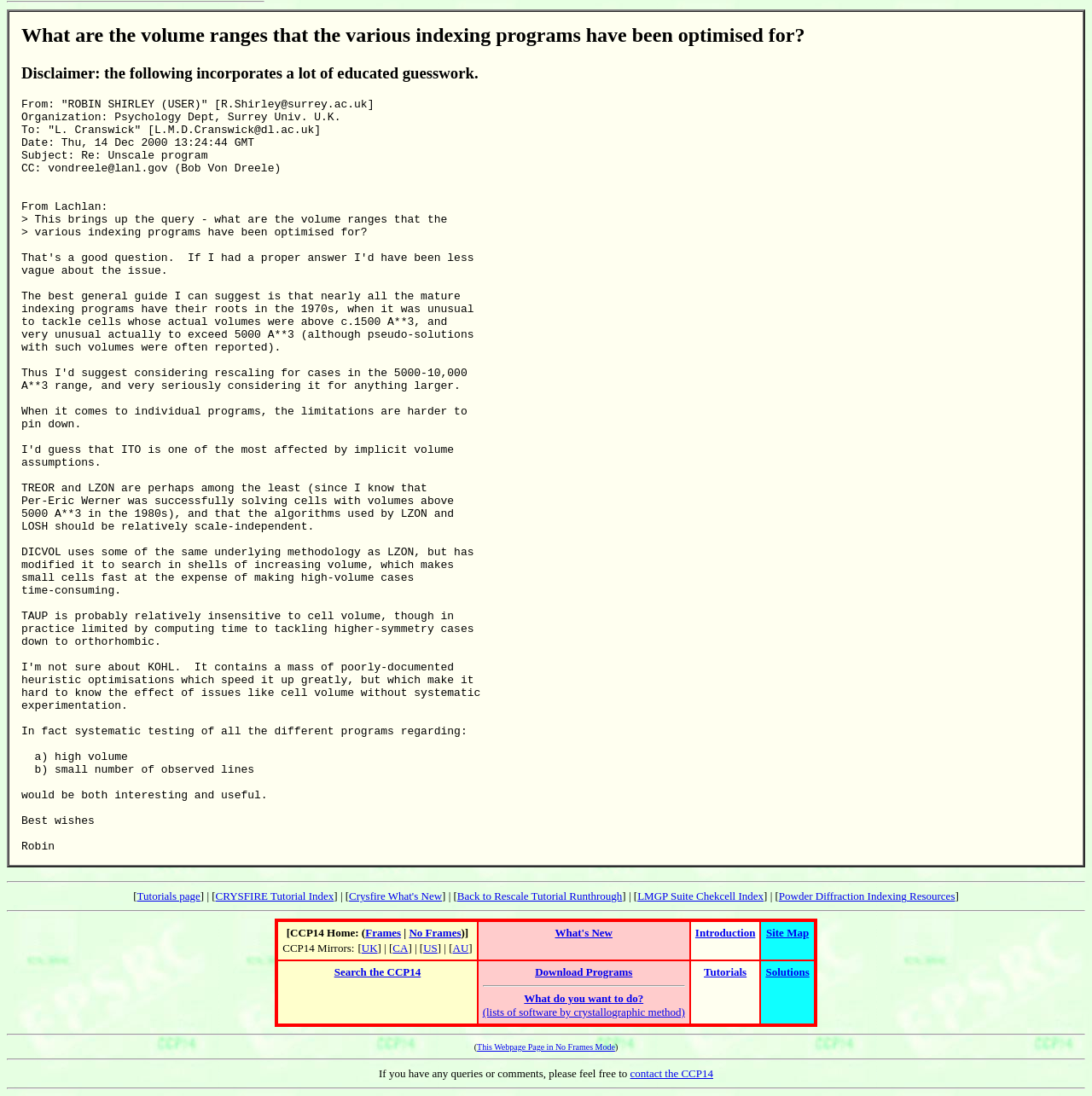Show the bounding box coordinates of the element that should be clicked to complete the task: "Search the CCP14".

[0.254, 0.876, 0.437, 0.935]